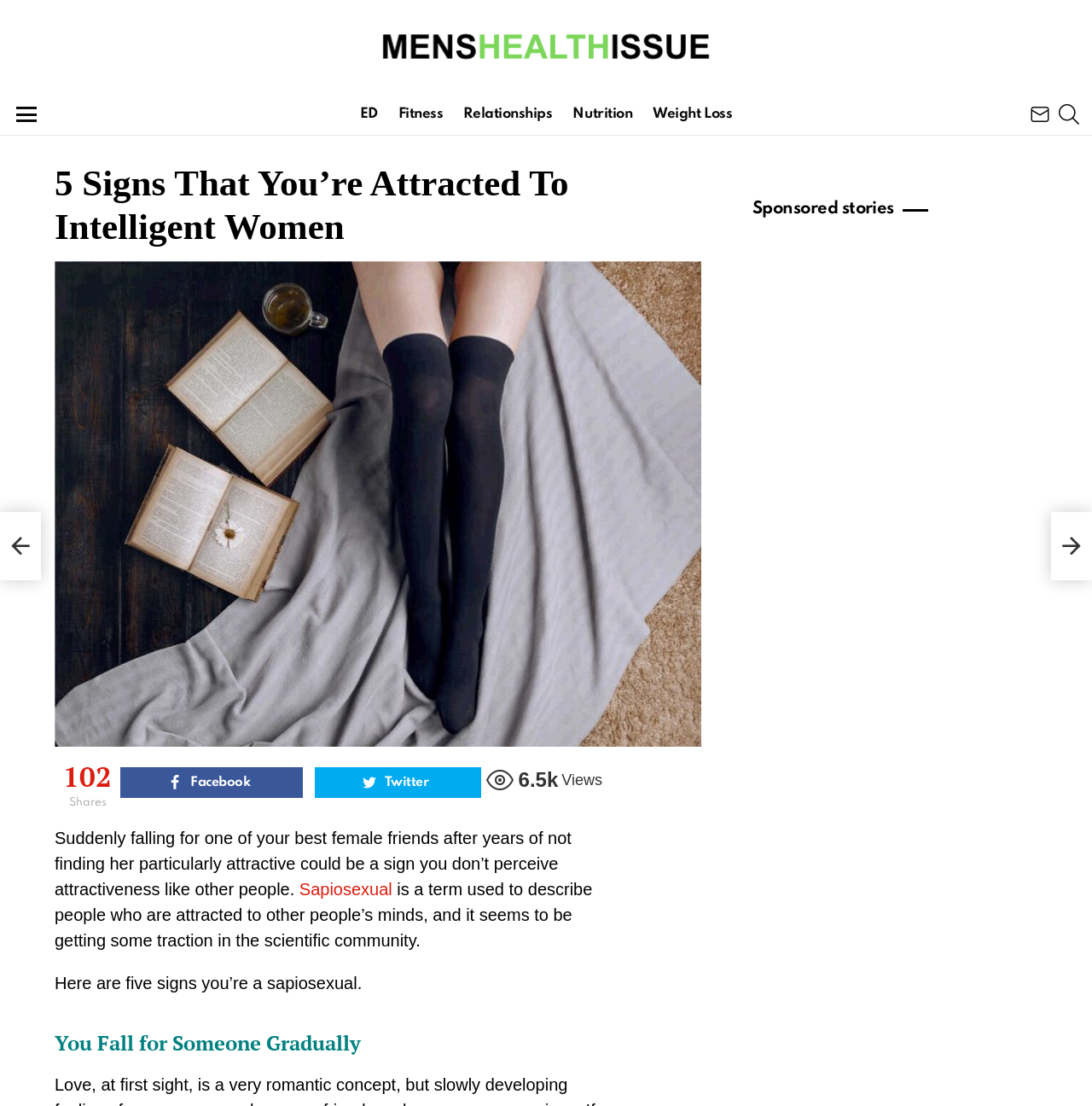How many shares does the article have?
Give a one-word or short phrase answer based on the image.

102